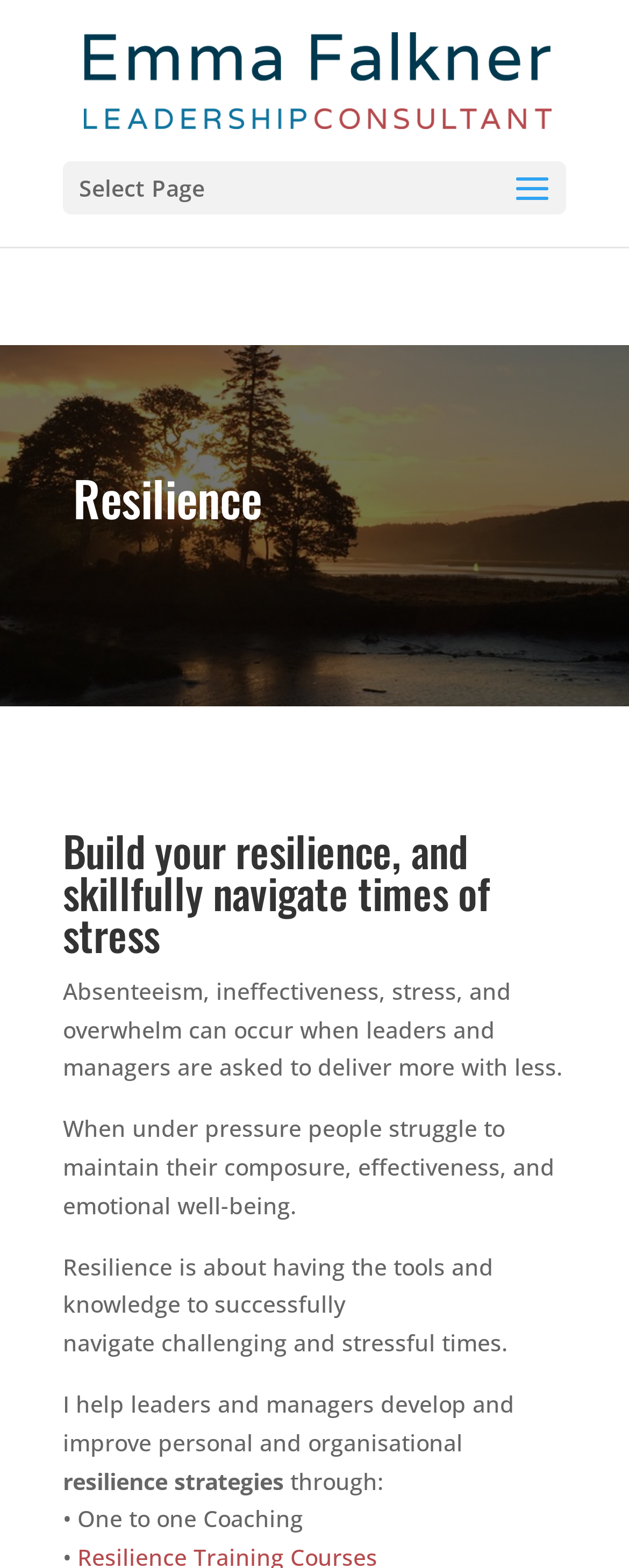What can happen to leaders and managers when they are asked to deliver more with less?
Look at the image and construct a detailed response to the question.

According to the text on the webpage, when leaders and managers are asked to deliver more with less, they can experience absenteeism, ineffectiveness, stress, and overwhelm. This is mentioned as a scenario where resilience is important.